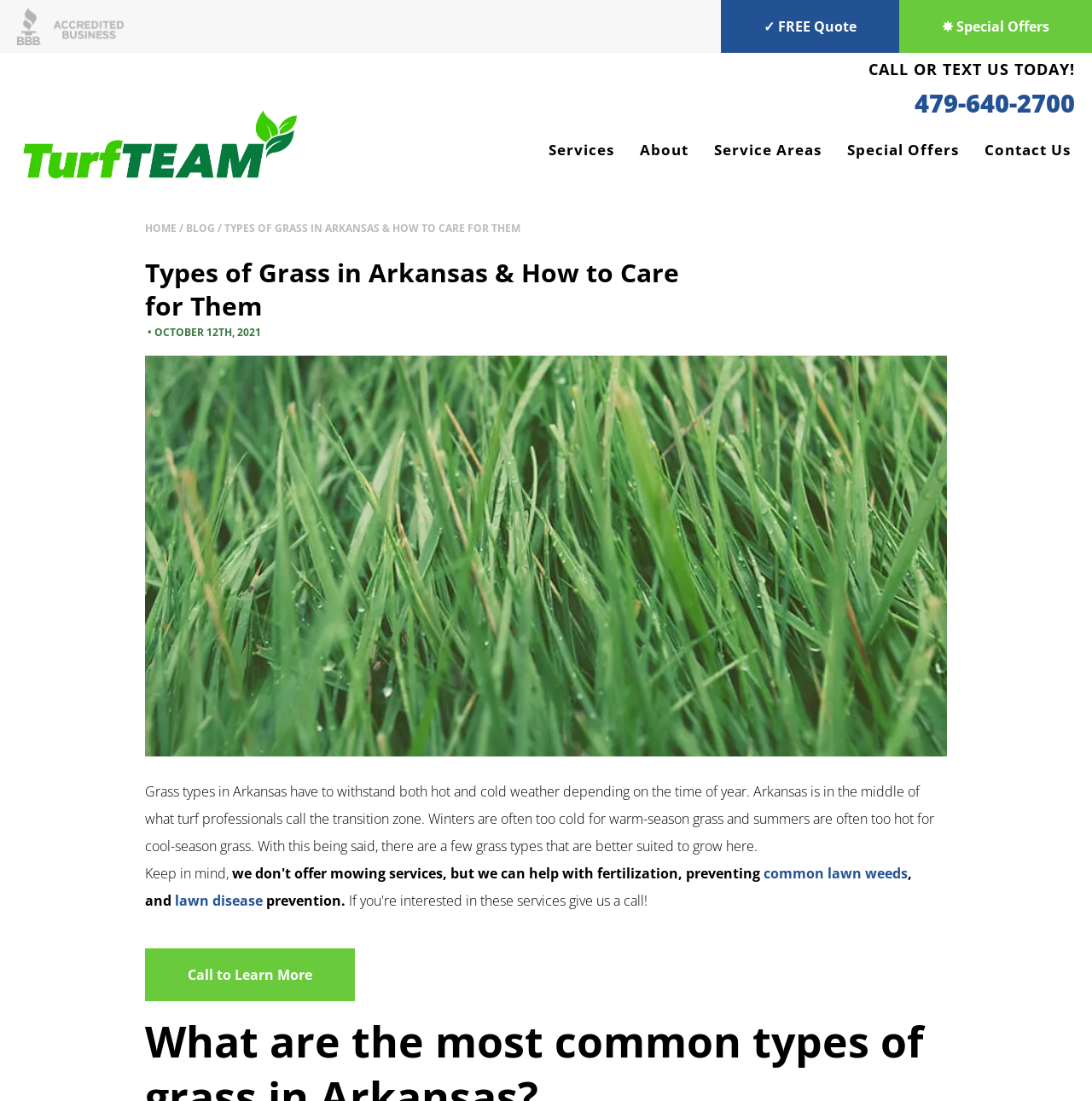Determine the bounding box coordinates of the region that needs to be clicked to achieve the task: "Call or text Turf Team".

[0.838, 0.071, 0.984, 0.116]